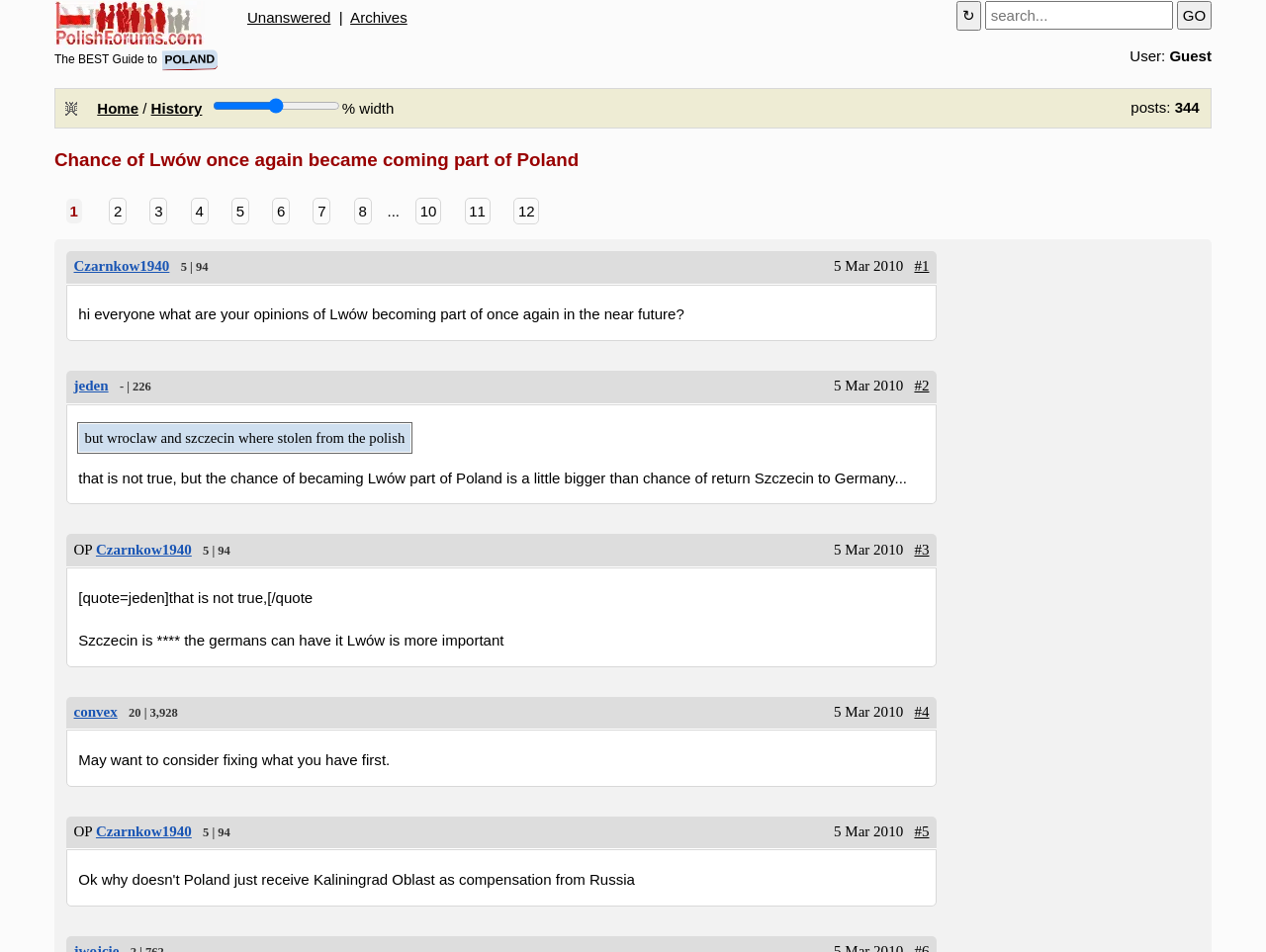Identify the bounding box for the UI element described as: "info@ashlandOM.com". Ensure the coordinates are four float numbers between 0 and 1, formatted as [left, top, right, bottom].

None